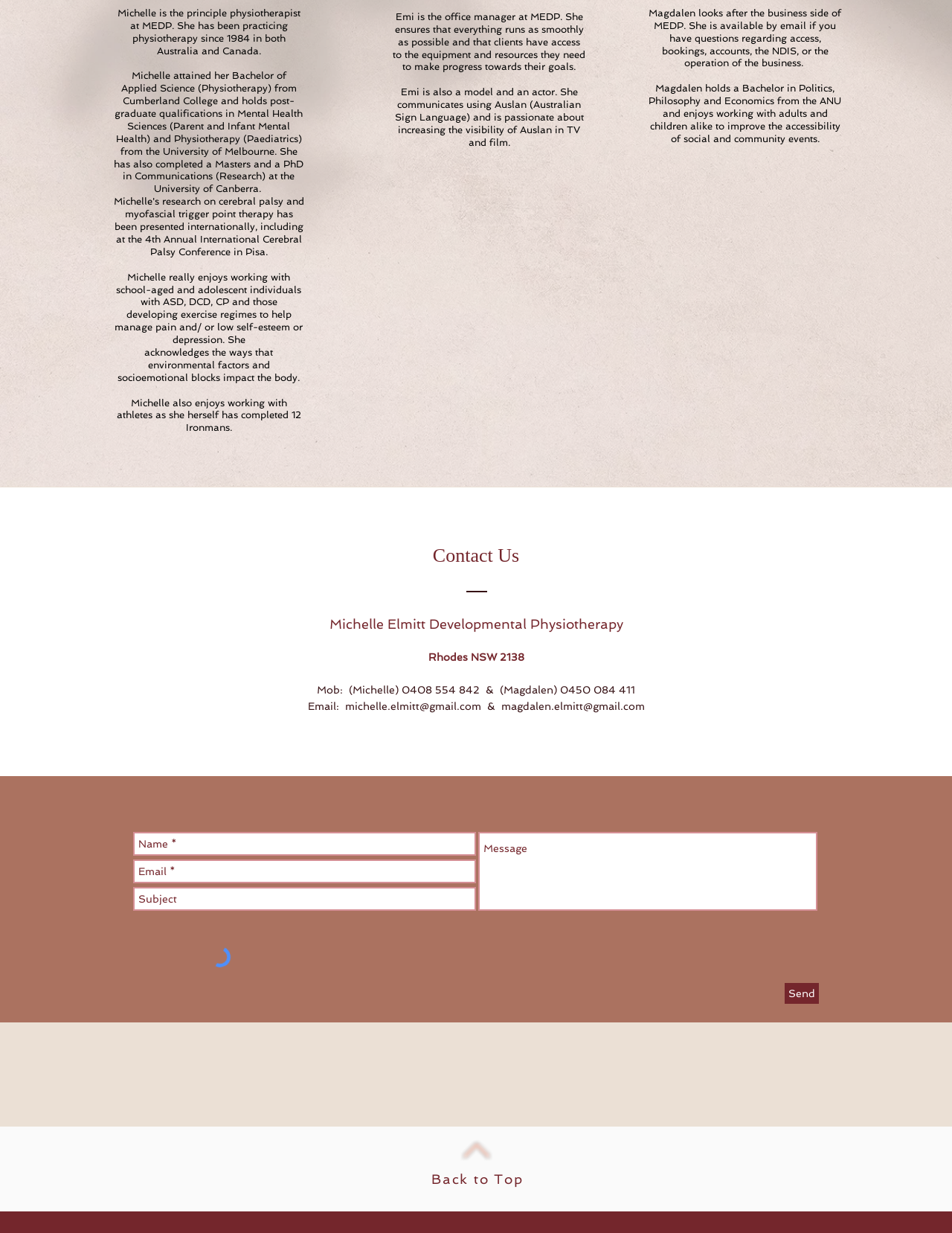Please identify the bounding box coordinates of the region to click in order to complete the given instruction: "Click the Back to Top link". The coordinates should be four float numbers between 0 and 1, i.e., [left, top, right, bottom].

[0.453, 0.95, 0.55, 0.963]